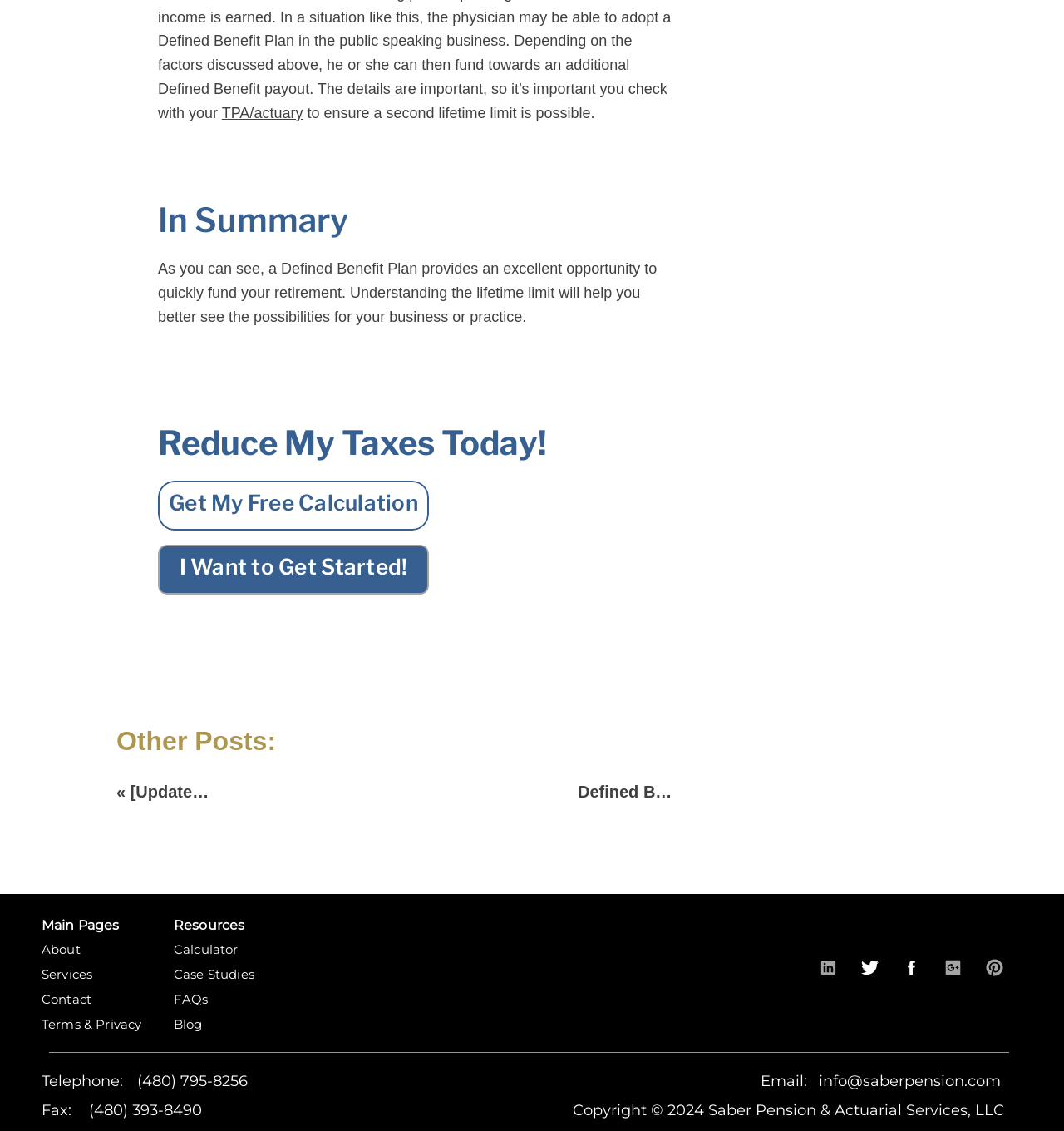Locate the bounding box of the UI element described in the following text: "parent_node: Telephone:".

[0.887, 0.847, 0.905, 0.864]